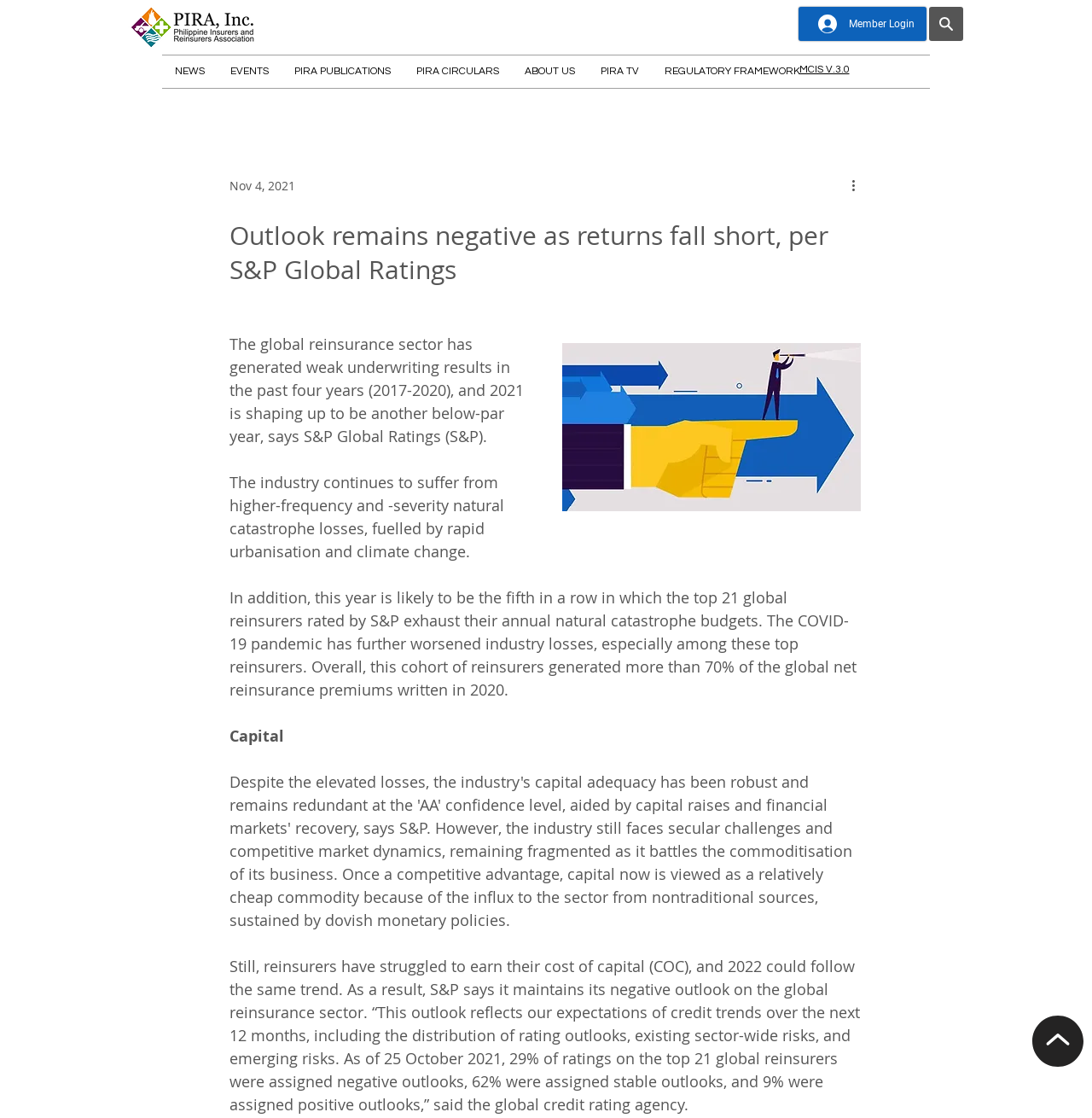Offer a detailed explanation of the webpage layout and contents.

The webpage appears to be a news article or publication from PIRA (Property Insurance and Reinsurance Association) featuring an article about the global reinsurance sector. 

At the top of the page, there is a navigation menu with links to various sections of the website, including "NEWS", "EVENTS", "PIRA PUBLICATIONS", "PIRA CIRCULARS", "ABOUT US", and "PIRA TV". 

To the right of the navigation menu, there is a search link and a link to "MCIS V.3.0". Below the navigation menu, there is a "Member Login" button accompanied by a small image. 

On the left side of the page, the PIRA logo is displayed, along with the date "Nov 4, 2021" and a "More actions" button. 

The main content of the page is an article with the heading "Outlook remains negative as returns fall short, per S&P Global Ratings". The article discusses the weak underwriting results of the global reinsurance sector in the past four years and how 2021 is shaping up to be another below-par year. It also mentions the impact of natural catastrophe losses, climate change, and the COVID-19 pandemic on the industry. 

The article is divided into several paragraphs, with a focus on the struggles of reinsurers to earn their cost of capital and the negative outlook on the global reinsurance sector. There is also a mention of the credit rating agency S&P's expectations of credit trends over the next 12 months. 

At the bottom of the page, there is a link to an unknown destination.